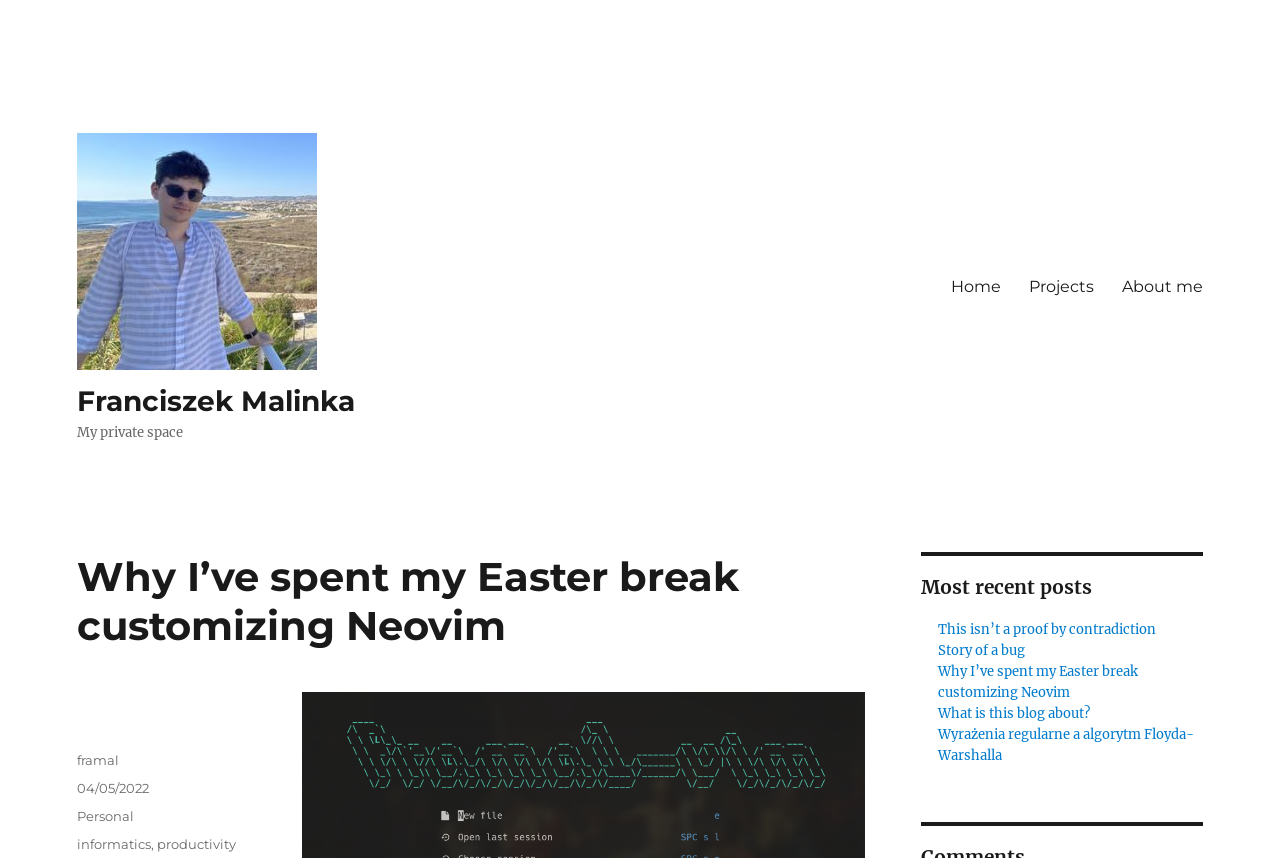Identify the bounding box coordinates of the part that should be clicked to carry out this instruction: "read about personal projects".

[0.793, 0.309, 0.865, 0.358]